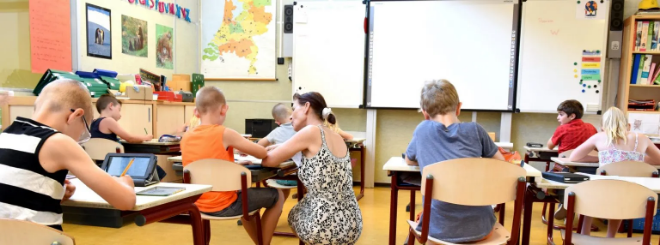Please use the details from the image to answer the following question comprehensively:
What is displayed on the wall?

The image shows a vibrant classroom environment with colorful educational posters on the walls, and a map of Europe is displayed, adding an educational element to the space, which implies that the students are learning about geography or other related subjects.